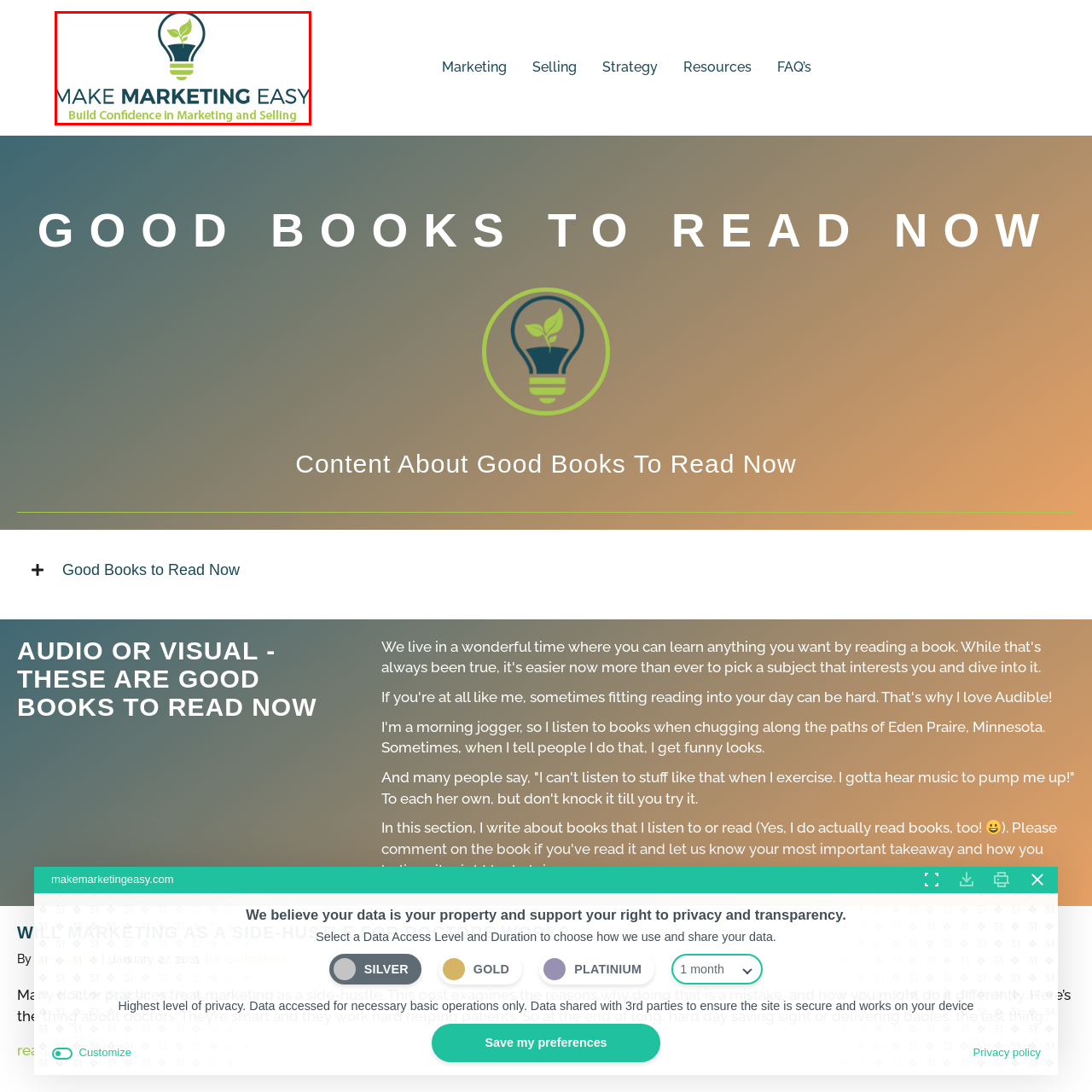Consider the image within the red frame and reply with a brief answer: What is the focus of the marketing practices?

Growth and sustainability